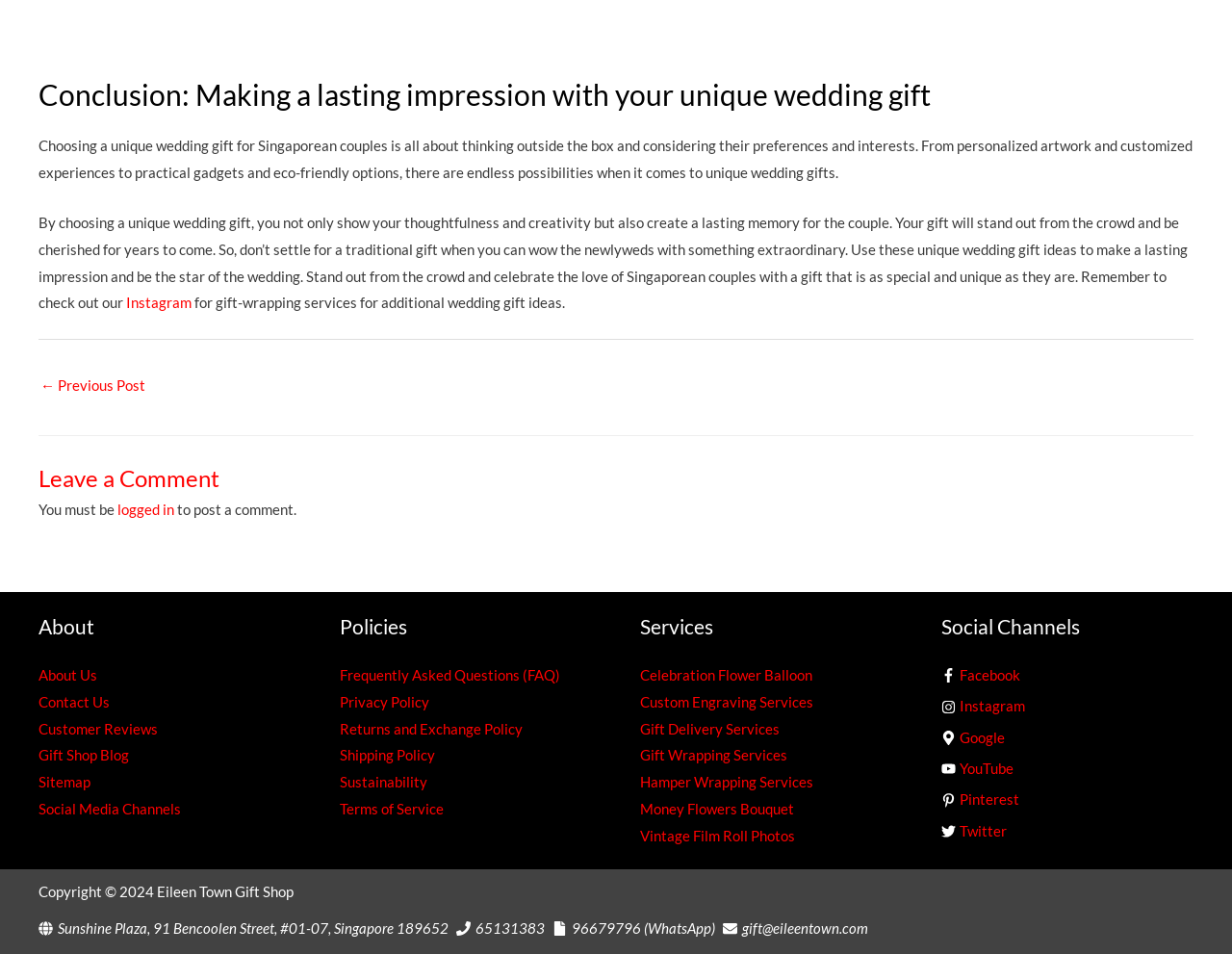Determine the bounding box coordinates of the target area to click to execute the following instruction: "Click the 'Instagram' link."

[0.102, 0.308, 0.155, 0.326]